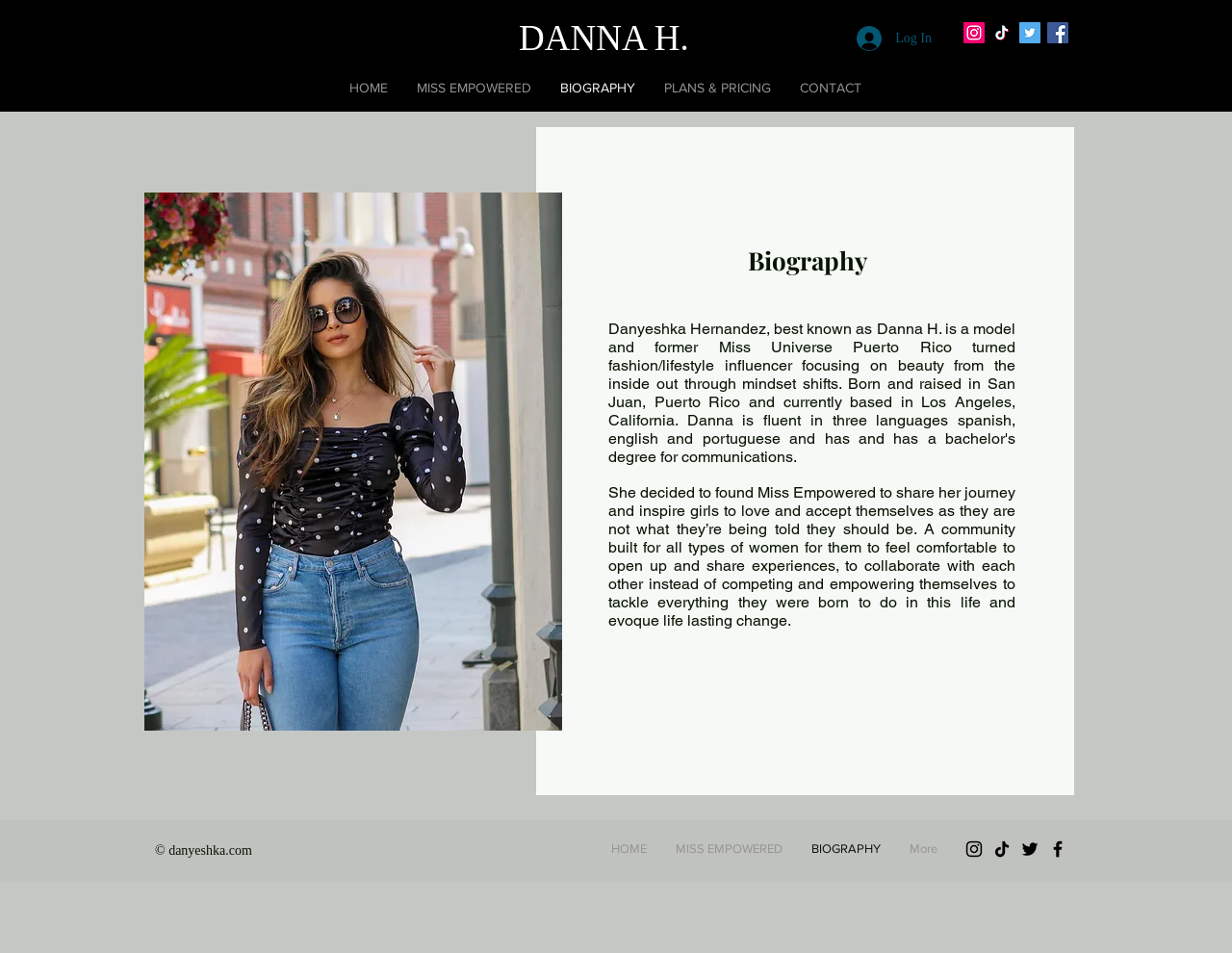What is the name of the community founded by Danna H.?
Please provide a single word or phrase based on the screenshot.

Miss Empowered